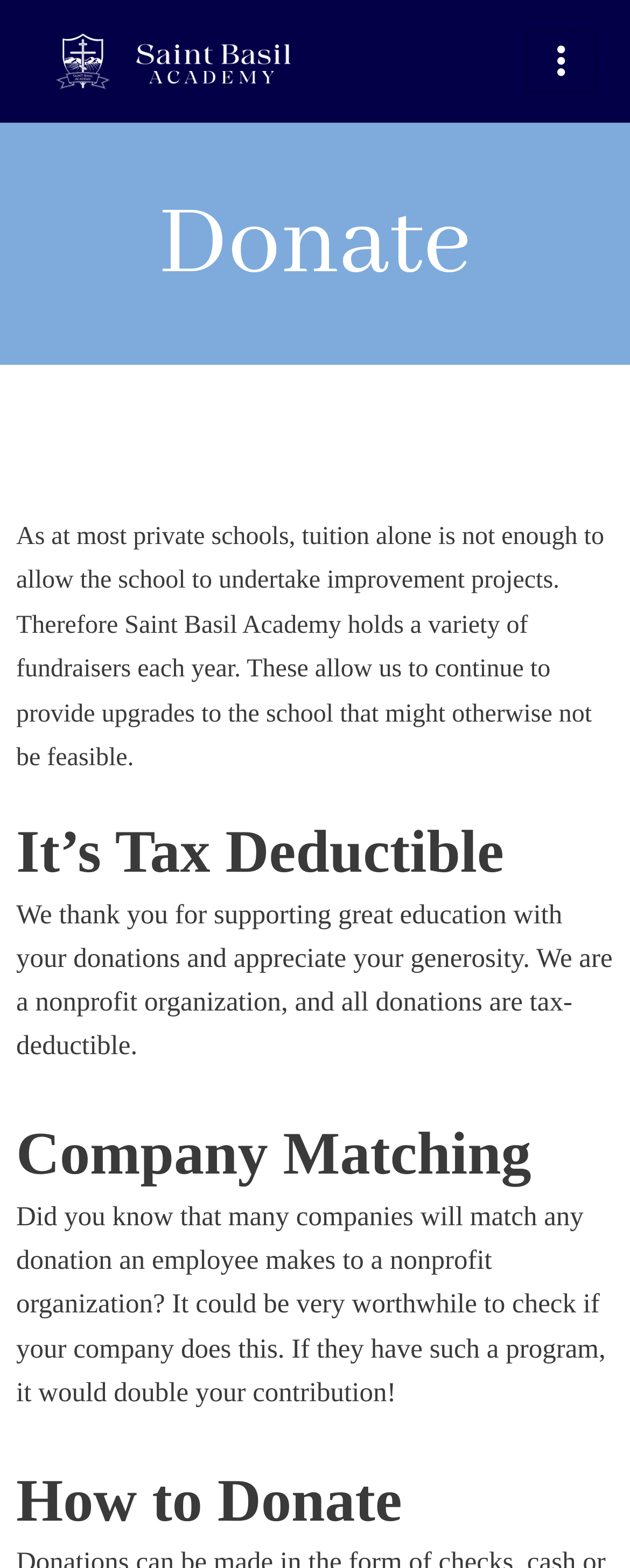What is the benefit of checking company matching programs?
Provide a fully detailed and comprehensive answer to the question.

The webpage suggests that it would be worthwhile to check if the company has a matching program, which implies that the benefit of checking is to potentially double the contribution to Saint Basil Academy.